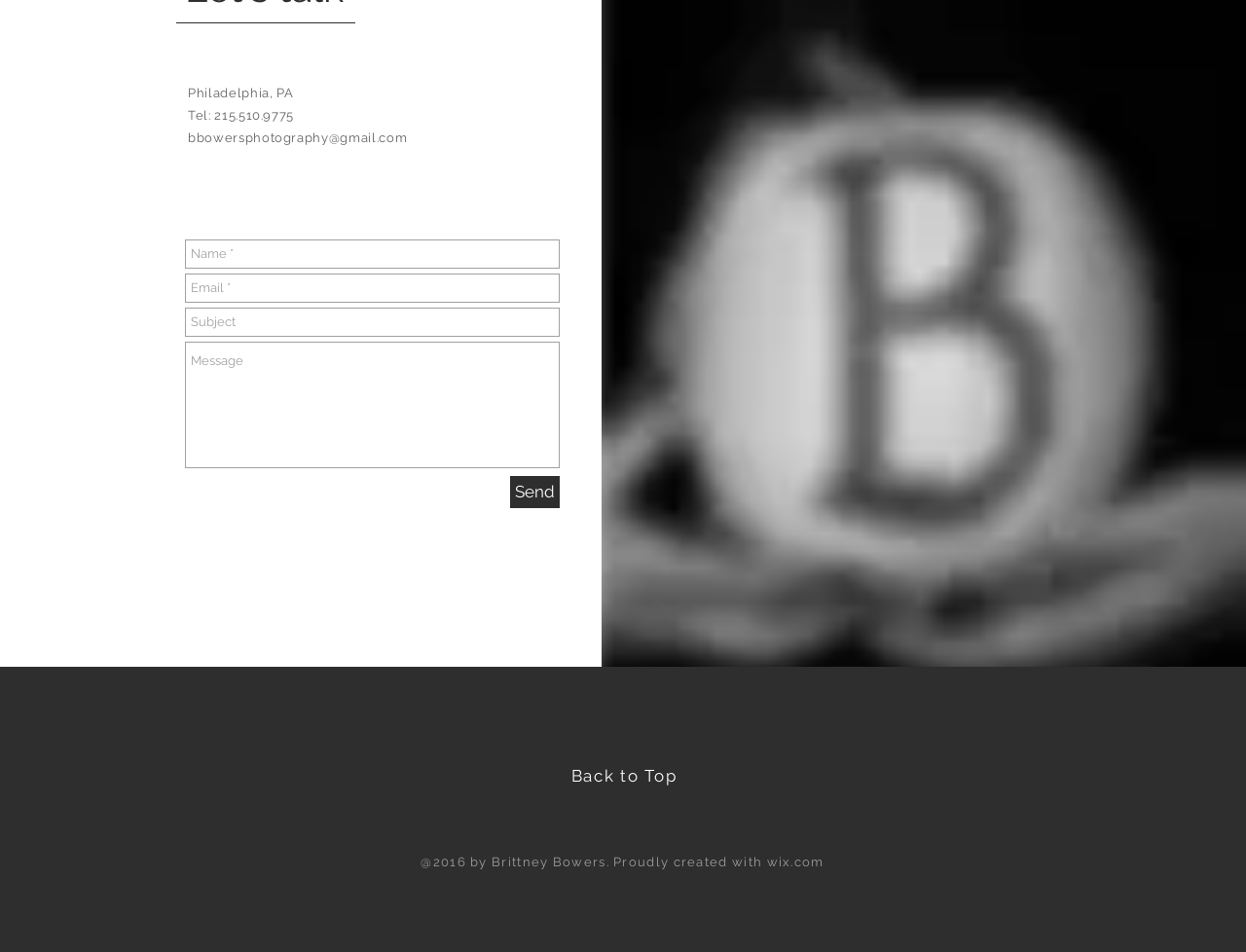Kindly determine the bounding box coordinates for the clickable area to achieve the given instruction: "Click the email link".

[0.151, 0.138, 0.327, 0.153]